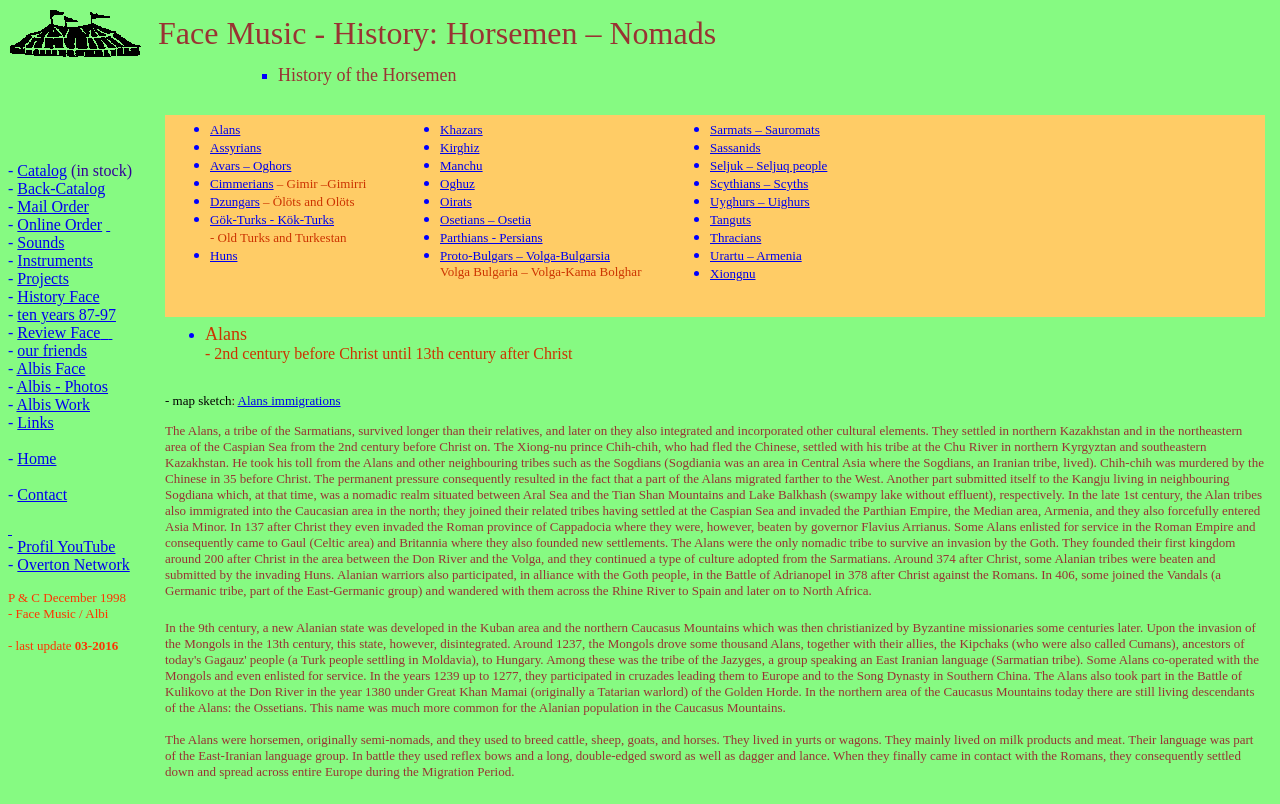Given the element description Seljuk – Seljuq people, specify the bounding box coordinates of the corresponding UI element in the format (top-left x, top-left y, bottom-right x, bottom-right y). All values must be between 0 and 1.

[0.555, 0.197, 0.646, 0.215]